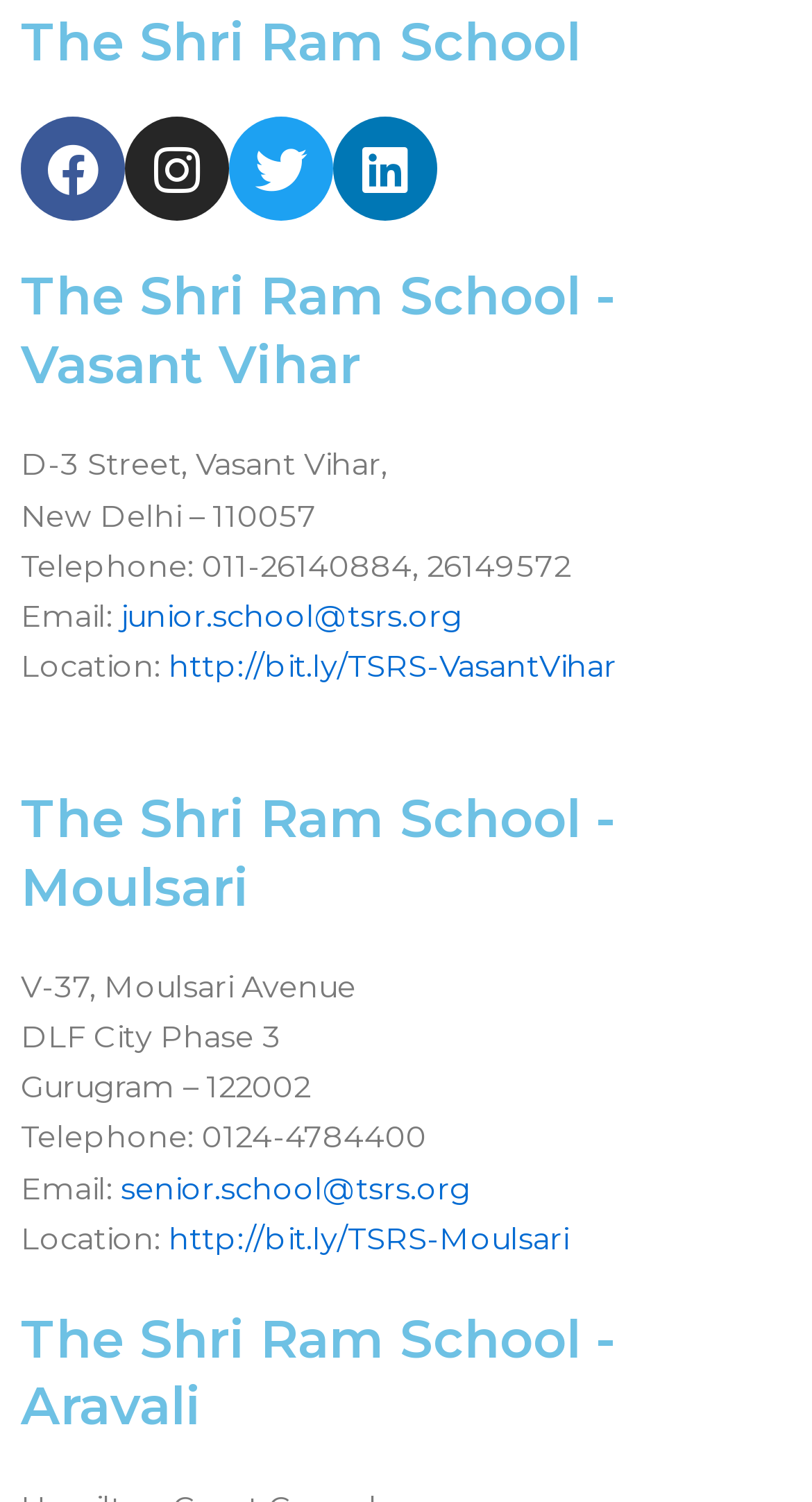Please examine the image and provide a detailed answer to the question: What is the telephone number of the Vasant Vihar campus?

The telephone number of the Vasant Vihar campus can be found in the static text element with the text 'Telephone: '. The telephone number is '011-26140884, 26149572', which is the contact number of the Vasant Vihar campus.